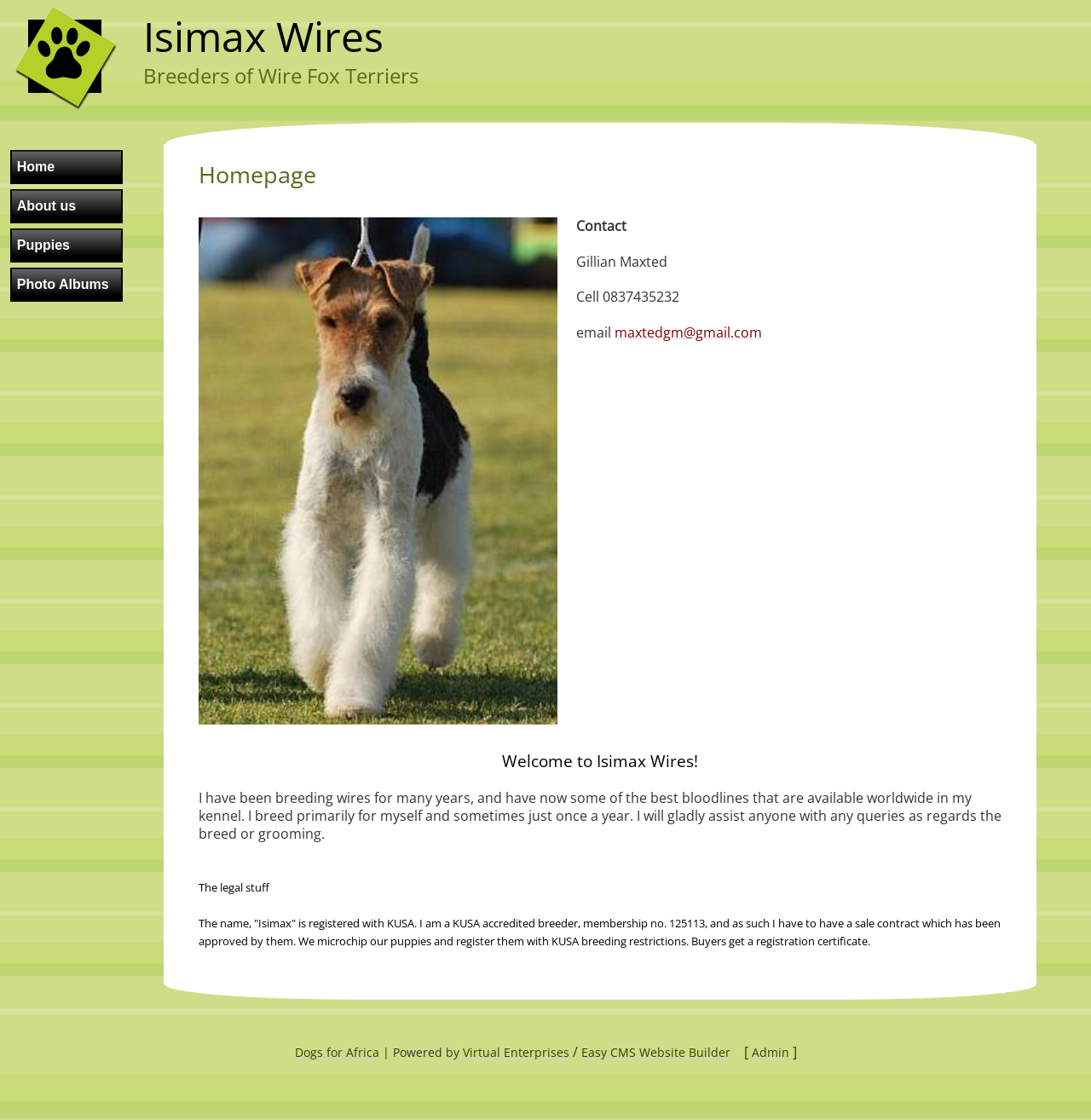What is the purpose of the link 'Dogs for Africa'?
Please answer the question with a detailed and comprehensive explanation.

The purpose of the link 'Dogs for Africa' is not explicitly stated on the webpage. It is located at the bottom of the page with bounding box coordinates [0.27, 0.932, 0.347, 0.947], but its purpose or relation to the breeder or wire fox terriers is not clear.